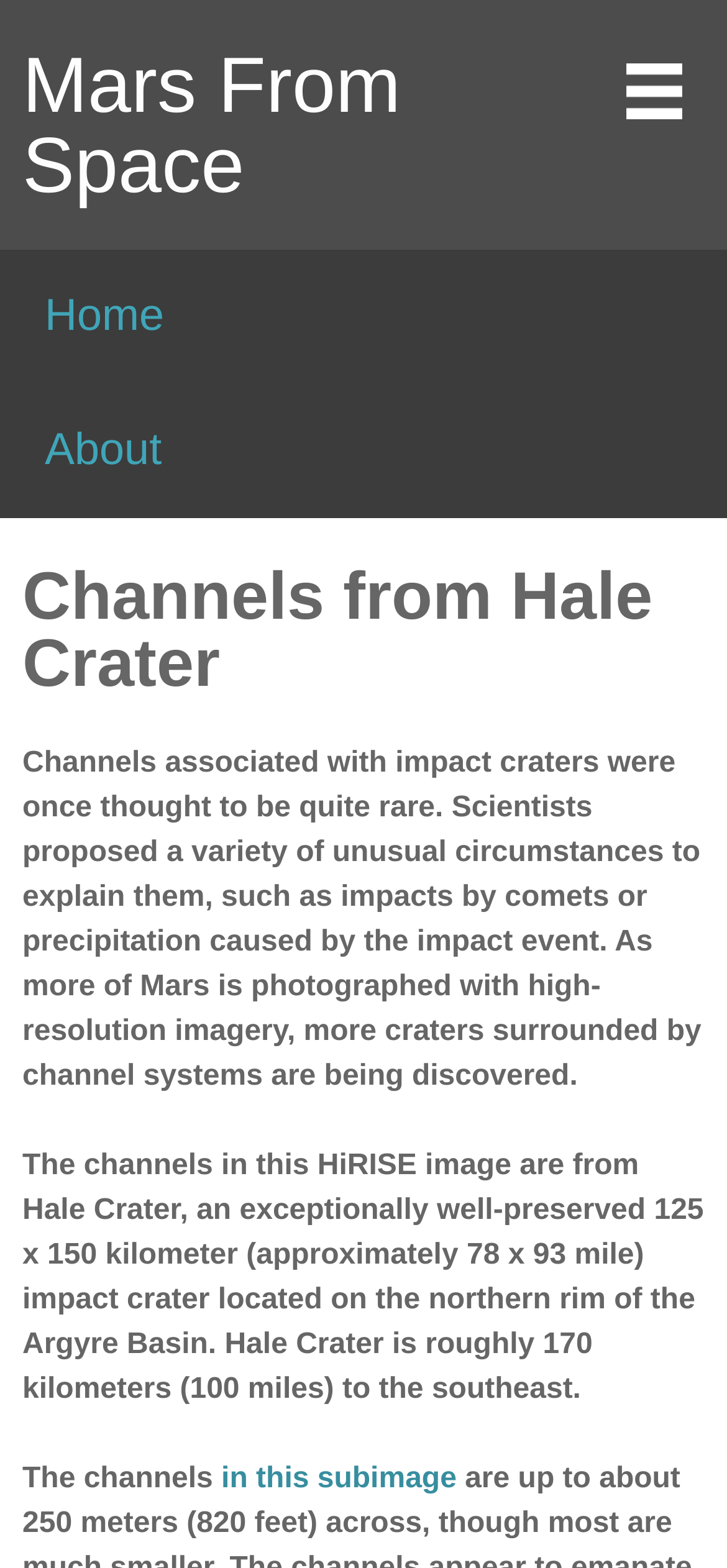Please give a succinct answer to the question in one word or phrase:
What is the purpose of the webpage?

To show channels from Hale Crater